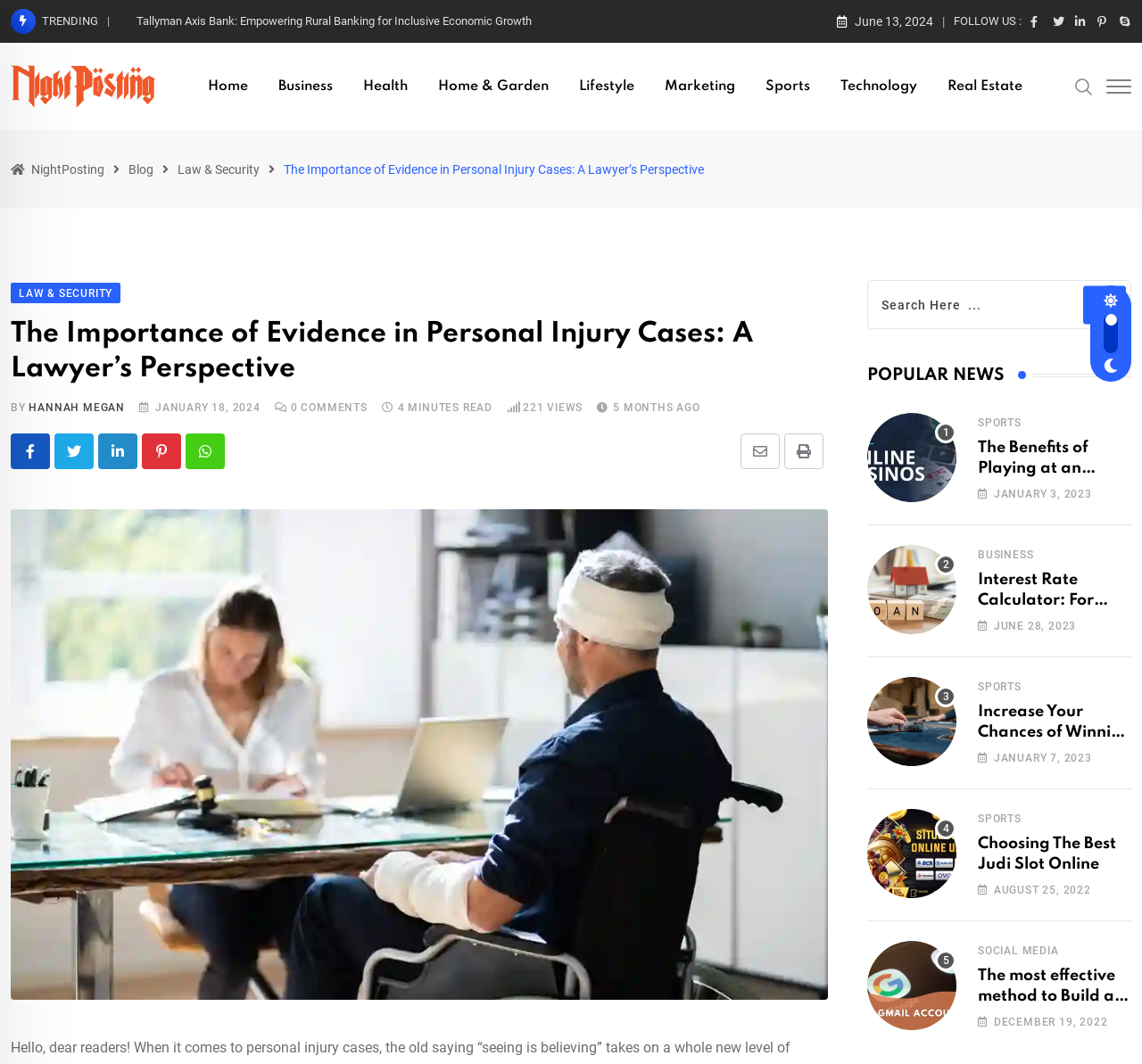What is the name of the author of the article?
Observe the image and answer the question with a one-word or short phrase response.

HANNAH MEGAN